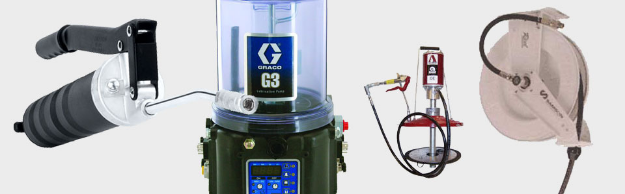What is the purpose of the hose reel in the setup?
Using the image, respond with a single word or phrase.

Orderly storage and easy access